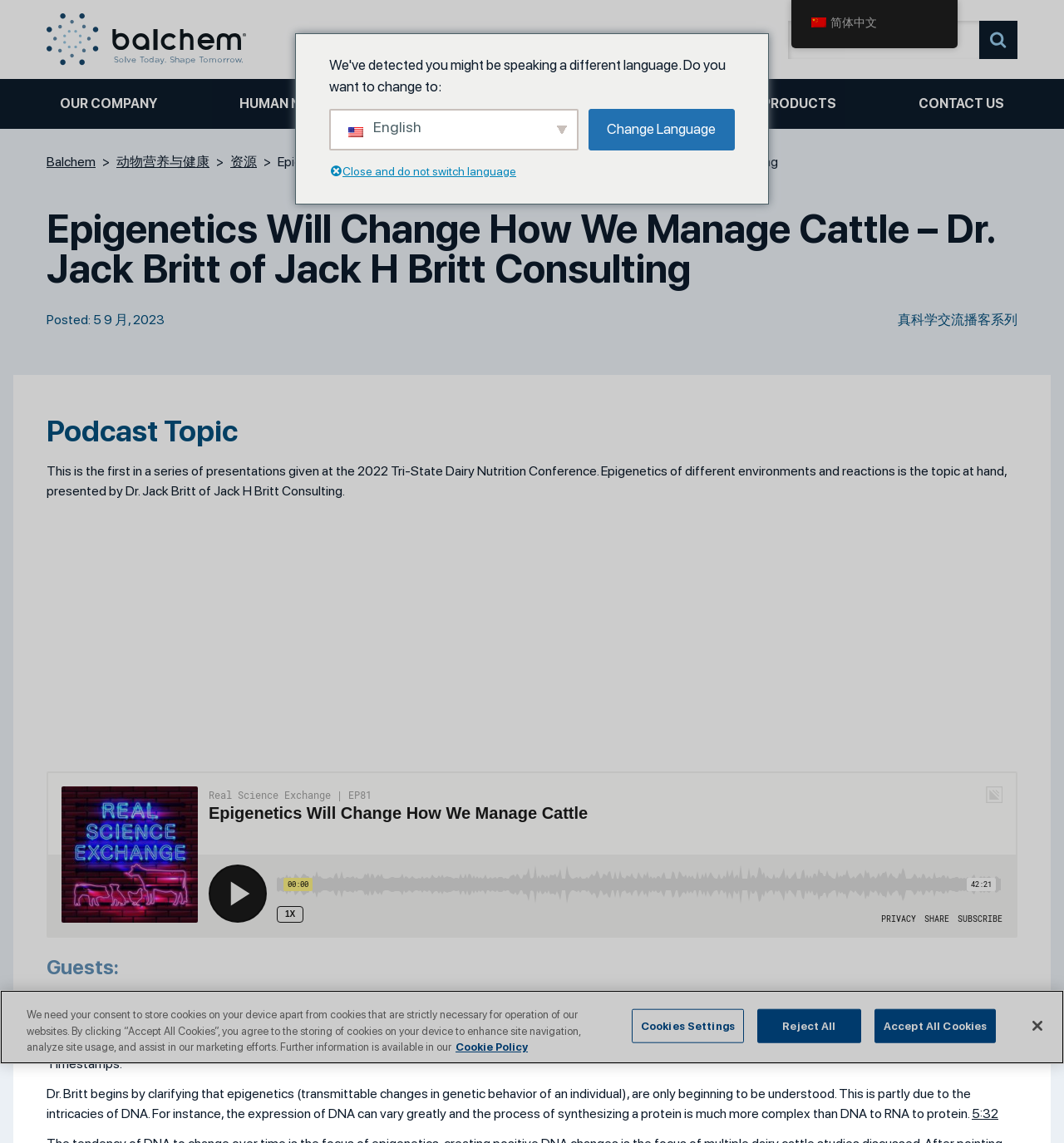Given the webpage screenshot and the description, determine the bounding box coordinates (top-left x, top-left y, bottom-right x, bottom-right y) that define the location of the UI element matching this description: Accept All Cookies

[0.822, 0.882, 0.936, 0.913]